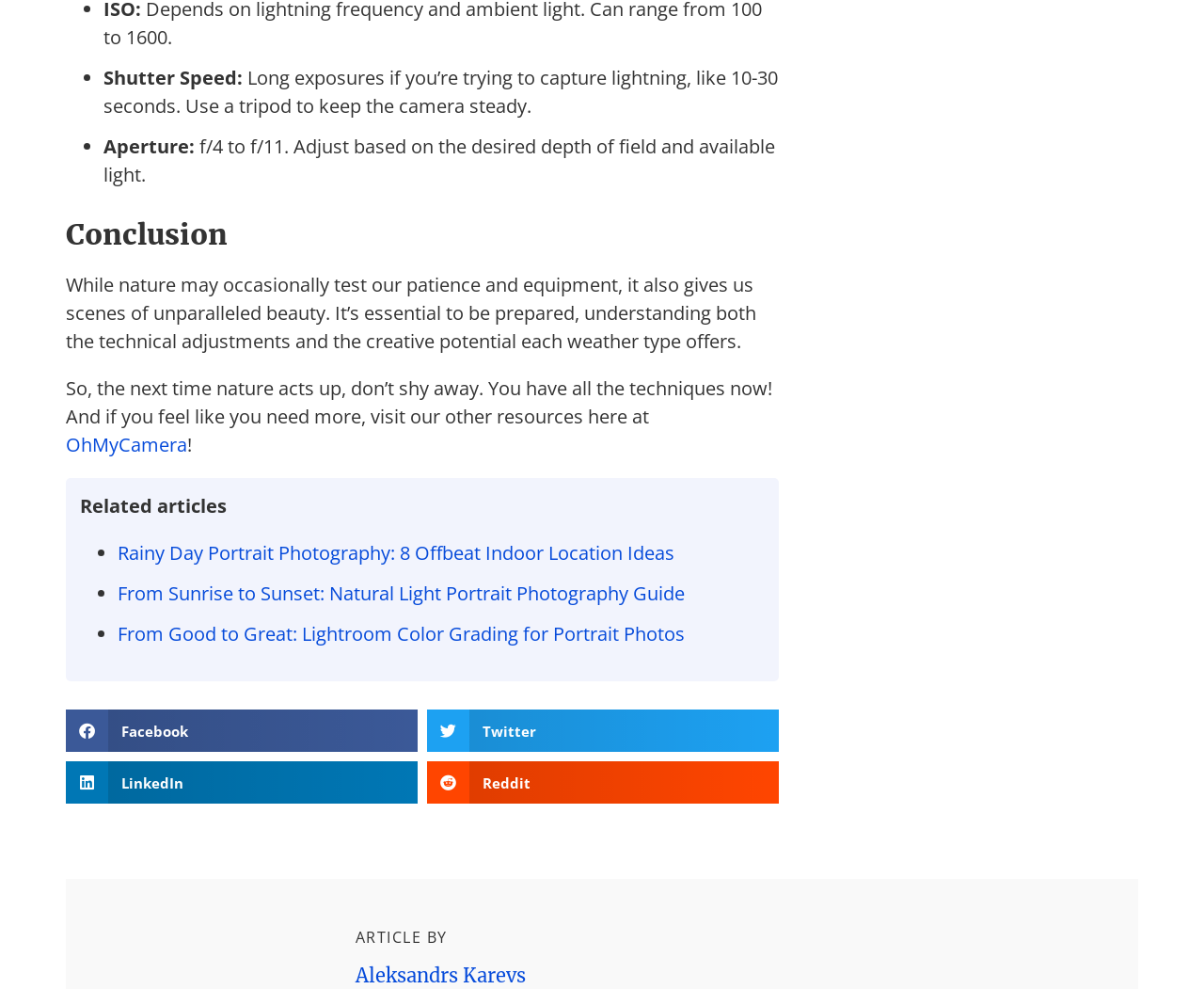Please identify the bounding box coordinates for the region that you need to click to follow this instruction: "Click on the link to read about Rainy Day Portrait Photography".

[0.098, 0.546, 0.56, 0.572]